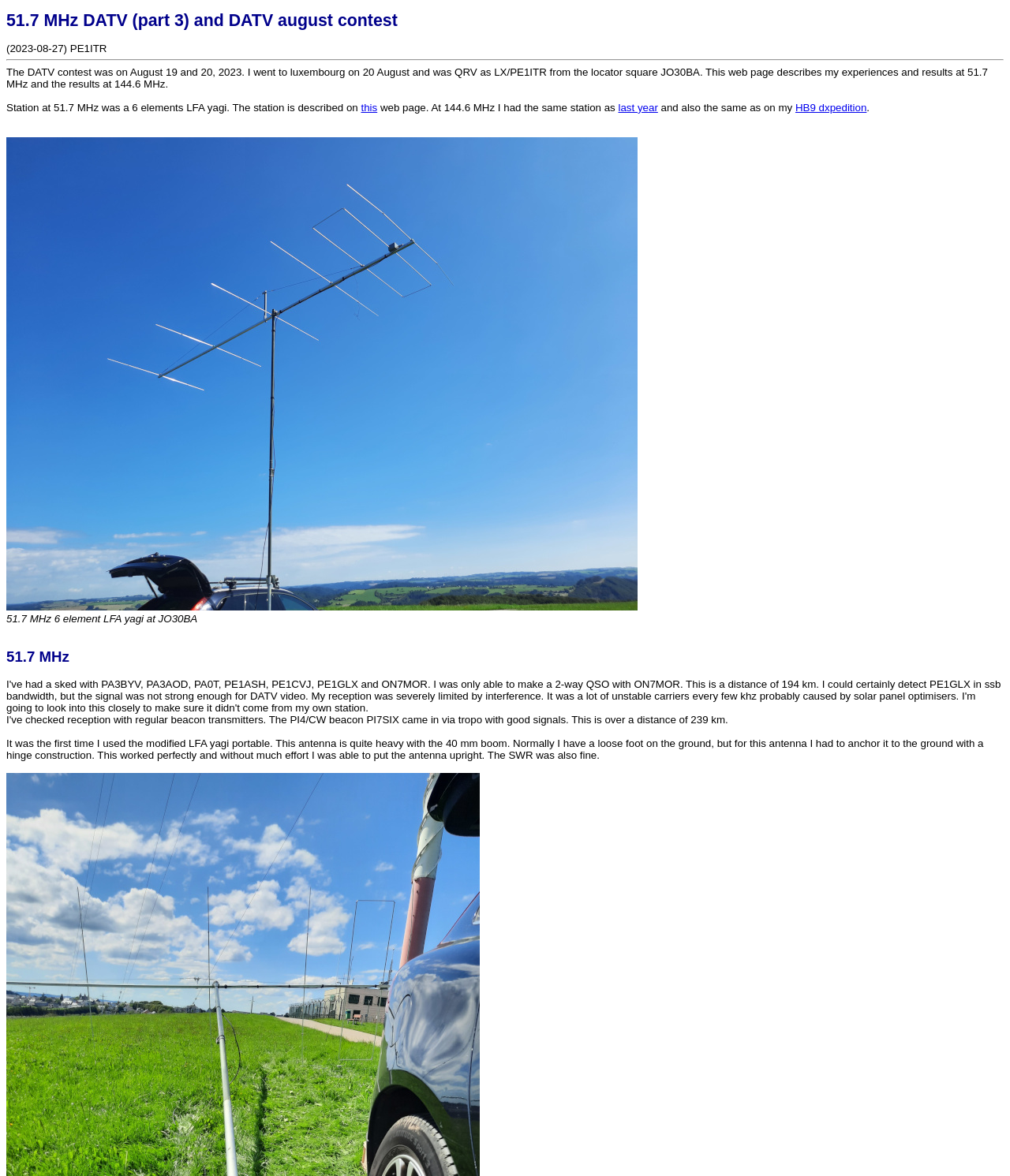Construct a thorough caption encompassing all aspects of the webpage.

This webpage is about a blog post titled "51.7 MHz DATV (part 3) and DATV August Contest". At the top, there is a heading with the same title, followed by a static text indicating the date "2023-08-27" and the author "PE1ITR". Below this, there is a horizontal separator line.

The main content of the webpage starts with a paragraph of text describing the author's experience participating in the DATV contest on August 19 and 20, 2023, in Luxembourg. The text explains that the author was operating from the locator square JO30BA and will describe their experiences and results at 51.7 MHz and 144.6 MHz.

Following this, there is a section describing the station setup at 51.7 MHz, which consisted of a 6-element LFA yagi. This is accompanied by a link to a webpage describing the station in more detail. The text also mentions that the same station was used at 144.6 MHz, with a link to a webpage about the previous year's setup. Additionally, there is a link to a webpage about an HB9 dxpedition.

Below this text, there is a large image taking up most of the width of the page, likely showing the 6-element LFA yagi antenna. Above the image, there is a caption "51.7 MHz 6 element LFA yagi at JO30BA". 

Further down, there is a heading "51.7 MHz" followed by a paragraph of text describing the author's experience using the modified LFA yagi portable antenna for the first time. The text explains the challenges of setting up the antenna and how it performed during the contest.